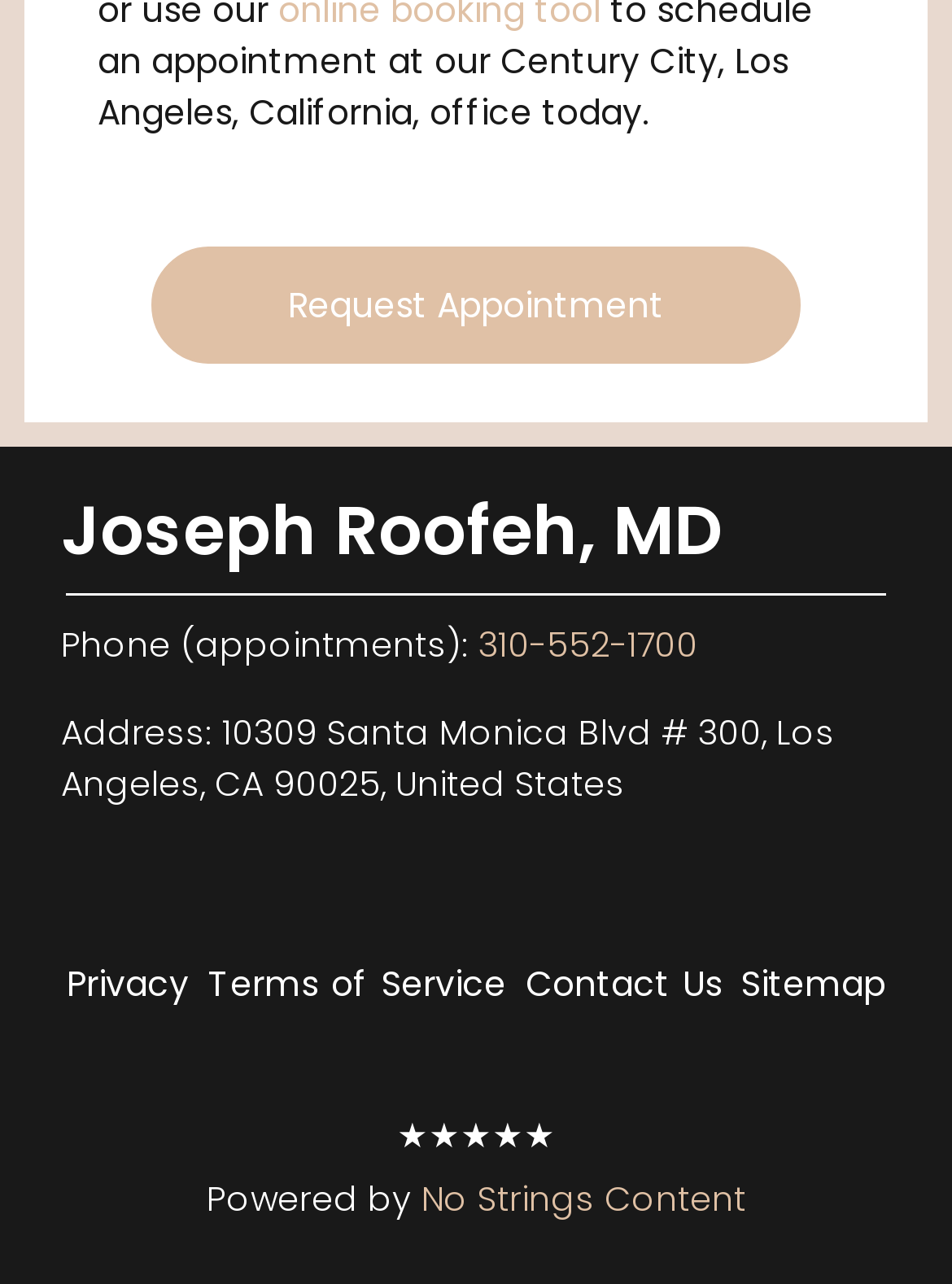Identify the bounding box coordinates for the UI element described as follows: "Sitemap". Ensure the coordinates are four float numbers between 0 and 1, formatted as [left, top, right, bottom].

[0.778, 0.753, 0.93, 0.783]